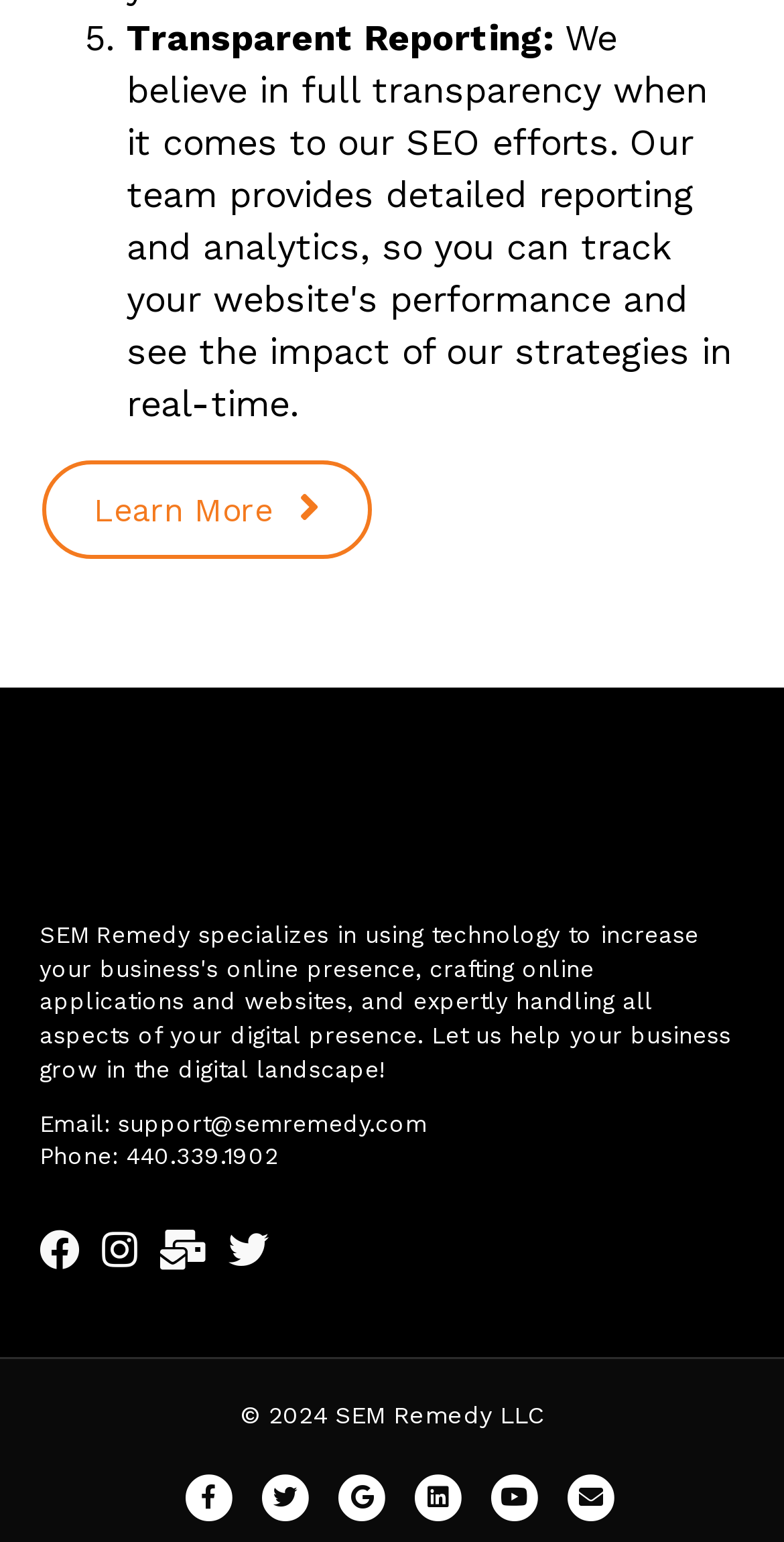From the image, can you give a detailed response to the question below:
What is the company's email address?

The email address can be found in the contact information section of the webpage, which is located at the top-right corner of the page, below the company logo.